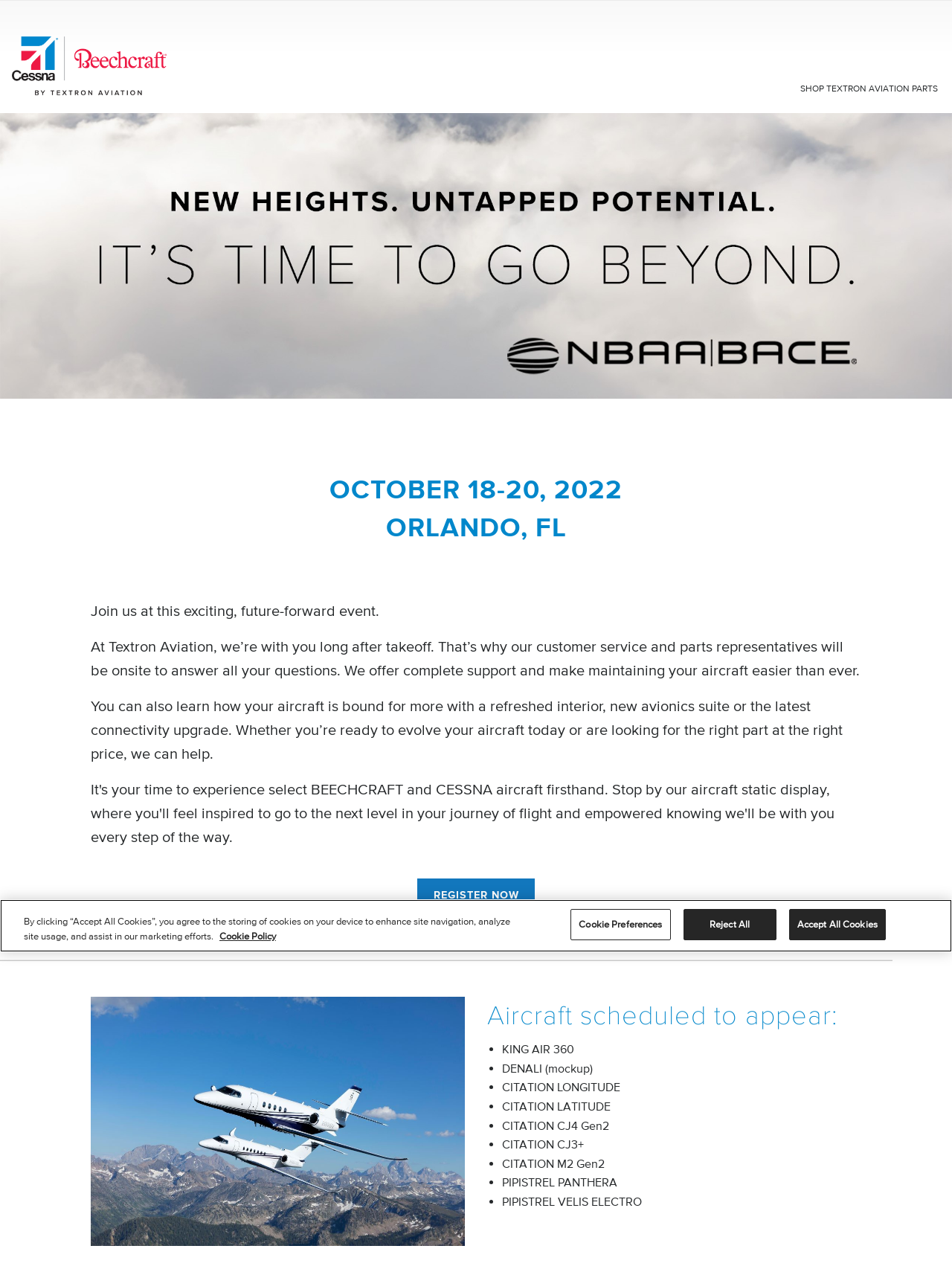Determine the bounding box coordinates for the UI element with the following description: "Accept All Cookies". The coordinates should be four float numbers between 0 and 1, represented as [left, top, right, bottom].

[0.829, 0.717, 0.93, 0.741]